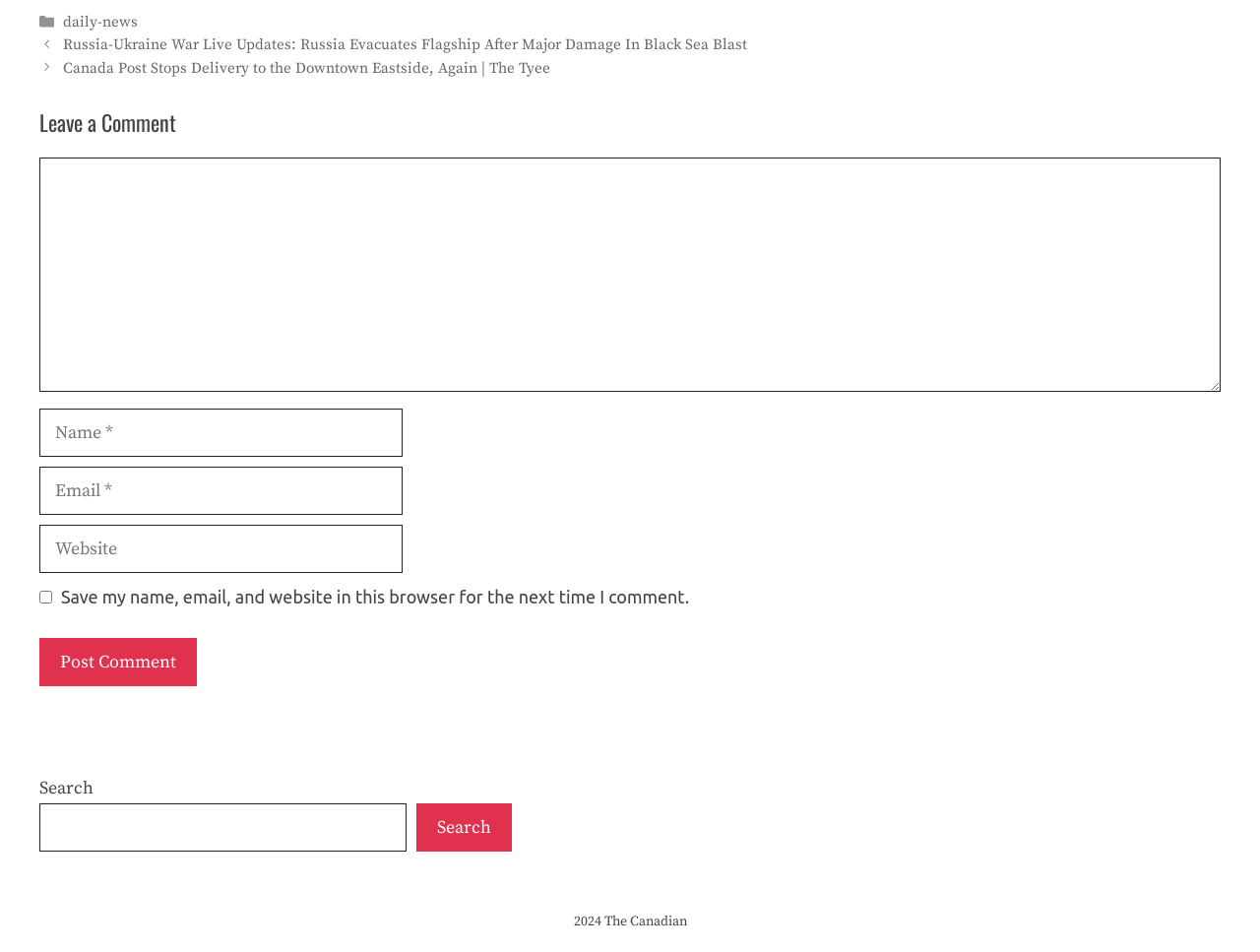How many comment fields are there?
Based on the image, give a concise answer in the form of a single word or short phrase.

3